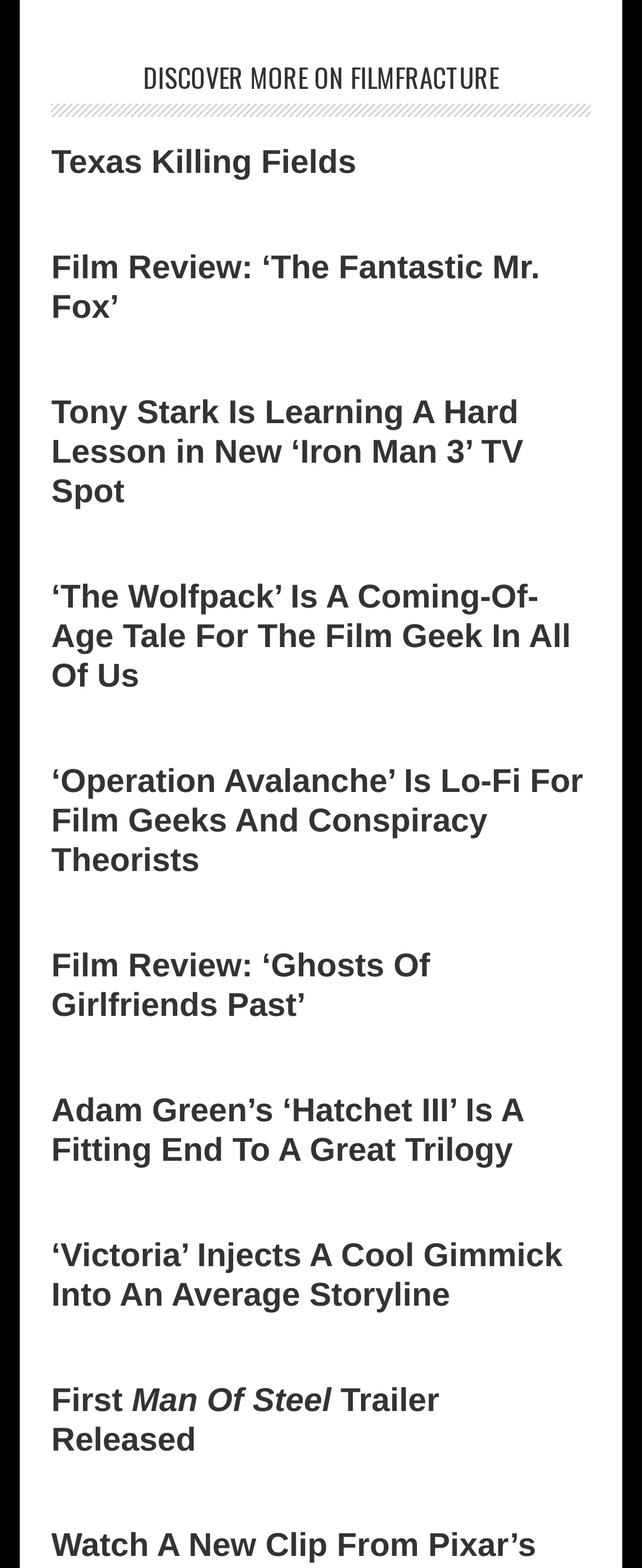Pinpoint the bounding box coordinates for the area that should be clicked to perform the following instruction: "Read the article about Texas Killing Fields".

[0.08, 0.091, 0.92, 0.125]